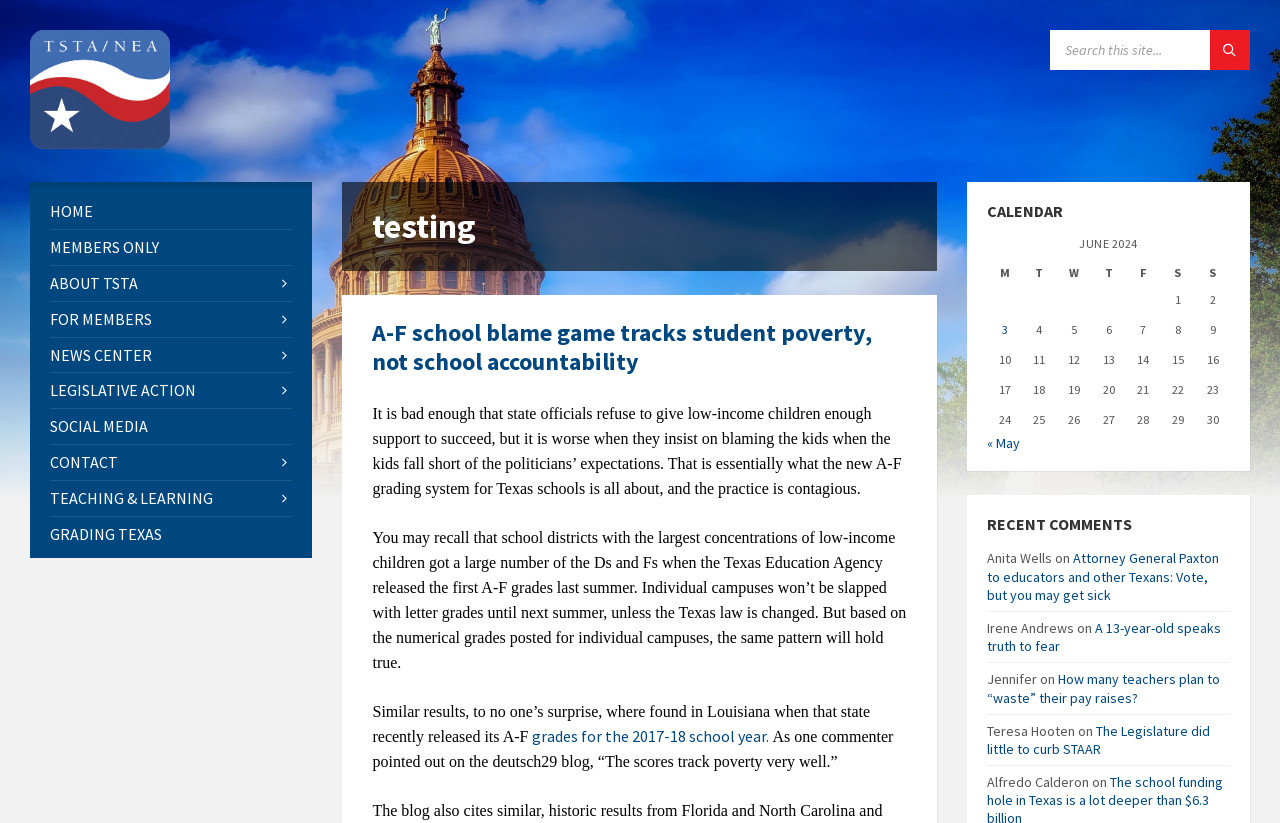Using a single word or phrase, answer the following question: 
What is the purpose of the search box?

Search this site